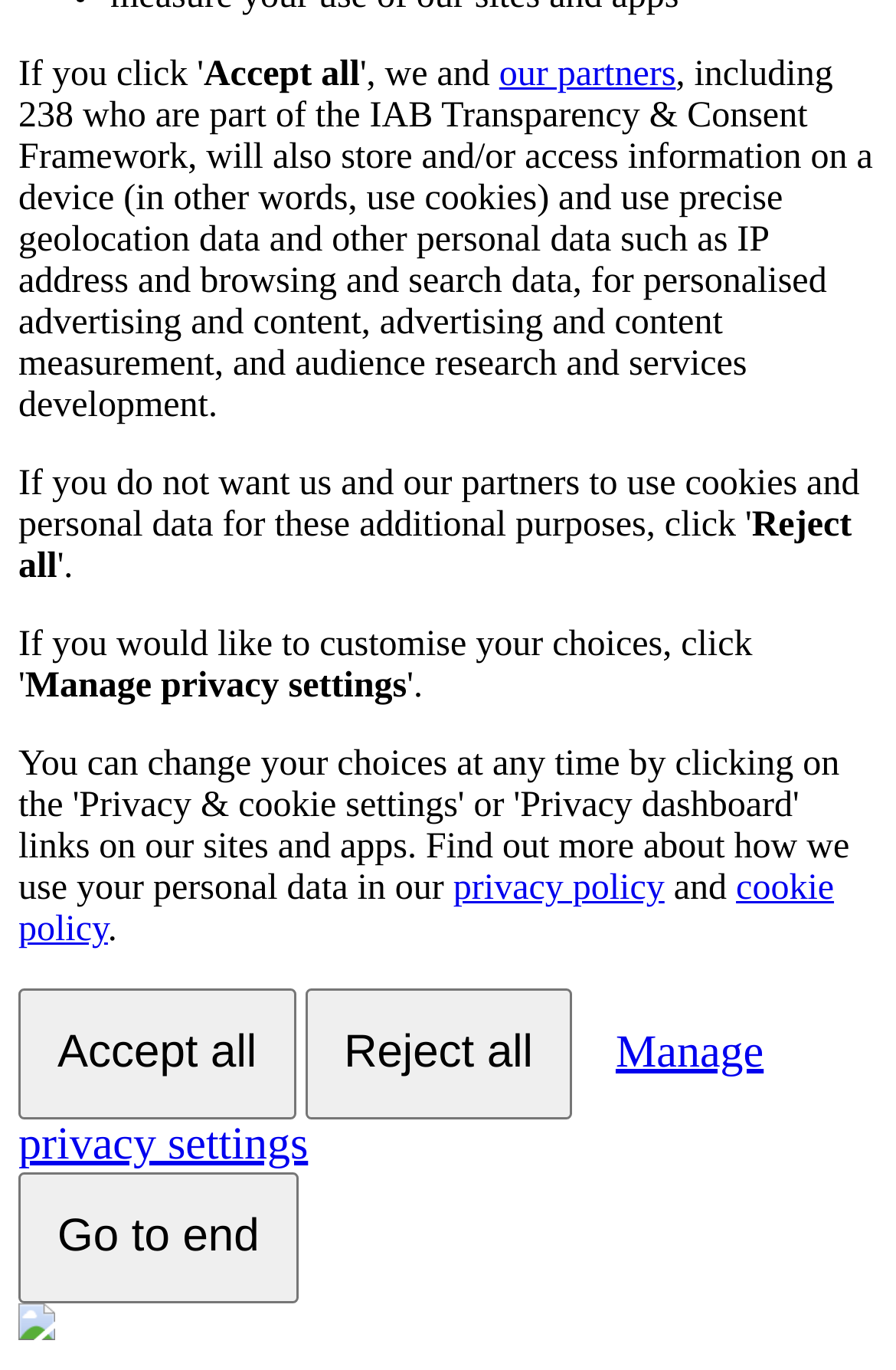Based on the element description: "Reject all", identify the bounding box coordinates for this UI element. The coordinates must be four float numbers between 0 and 1, listed as [left, top, right, bottom].

[0.34, 0.721, 0.638, 0.817]